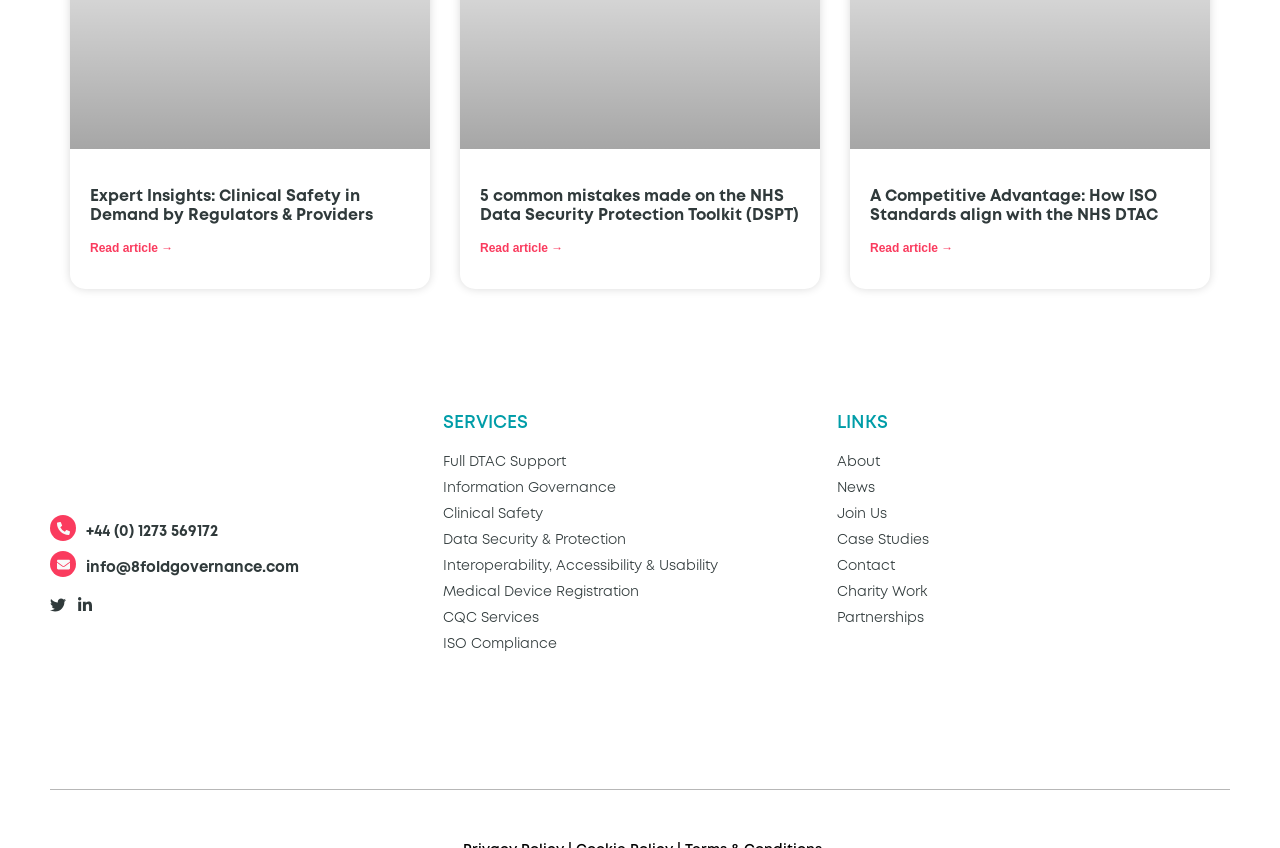How many services are listed on the page? Examine the screenshot and reply using just one word or a brief phrase.

7